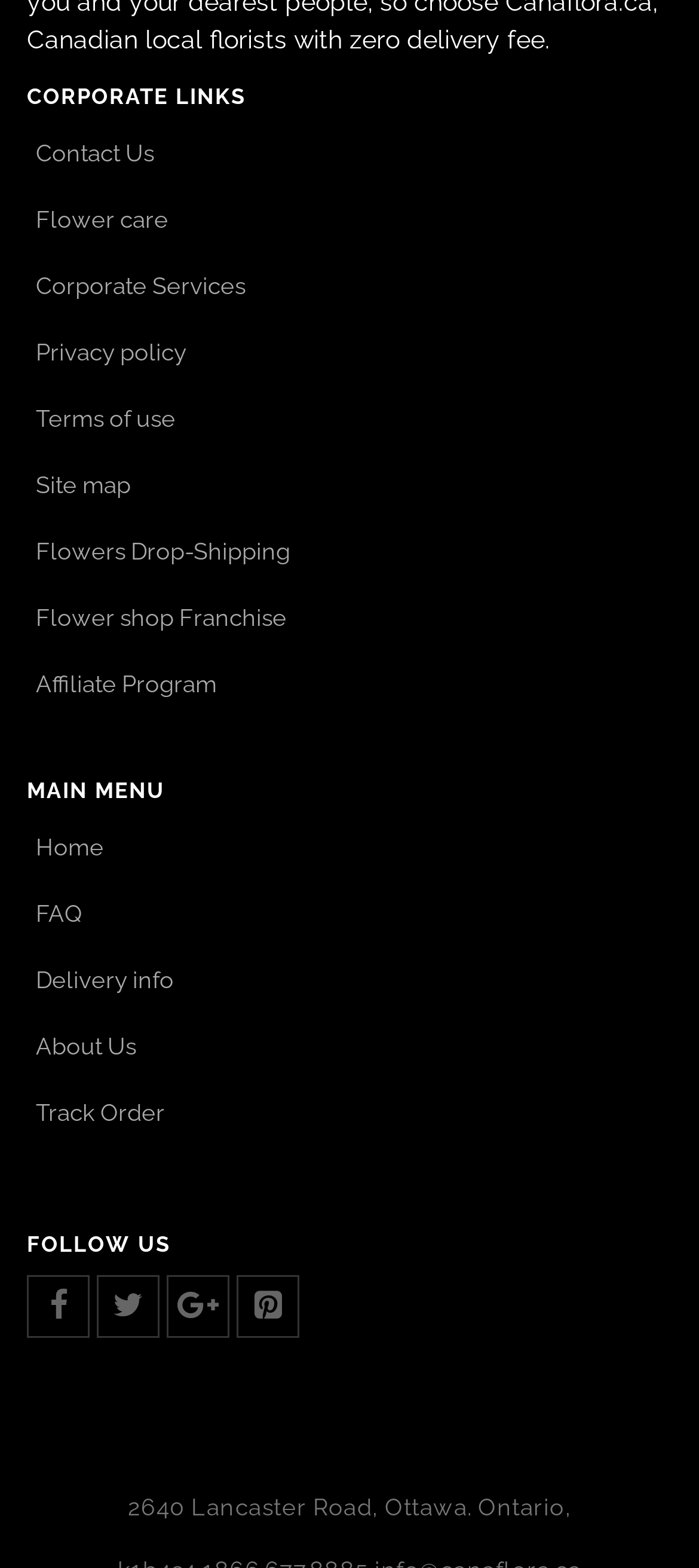Please answer the following question using a single word or phrase: 
How many social media links are there in the FOLLOW US section?

4